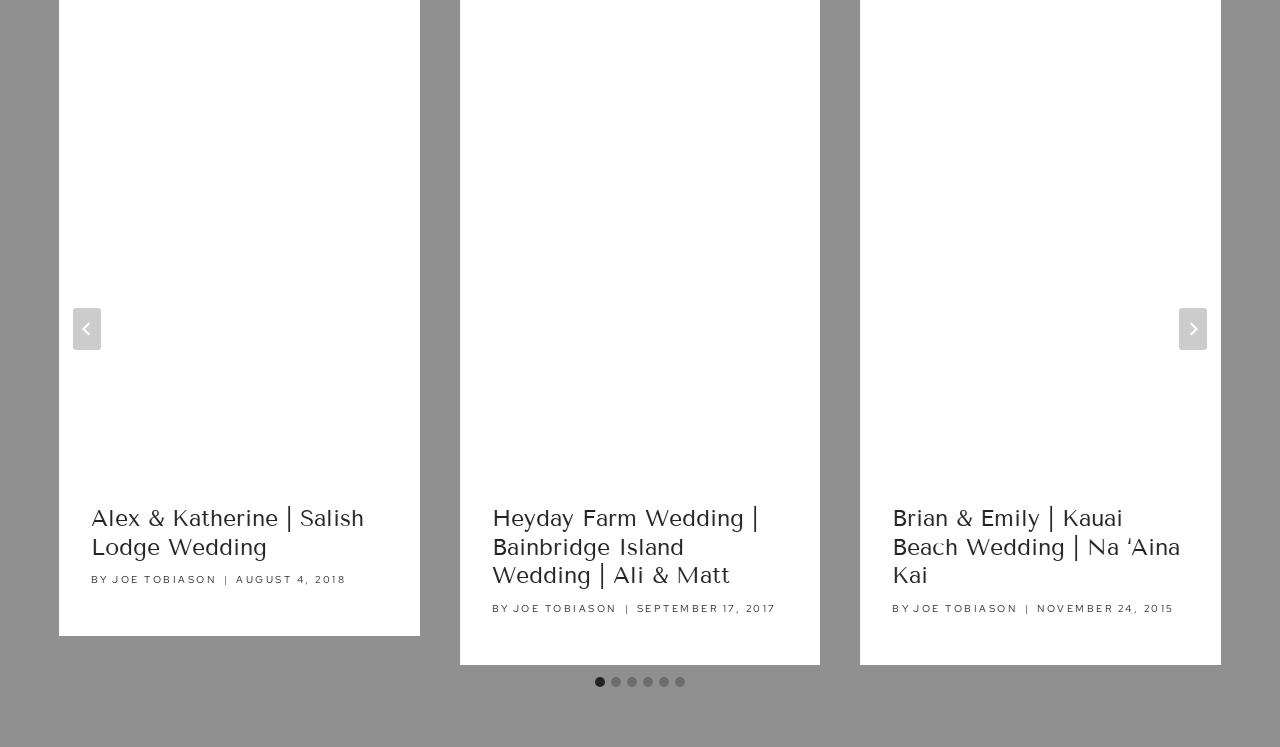Determine the bounding box coordinates of the section I need to click to execute the following instruction: "Read the article about Alex & Katherine's wedding". Provide the coordinates as four float numbers between 0 and 1, i.e., [left, top, right, bottom].

[0.071, 0.675, 0.284, 0.751]